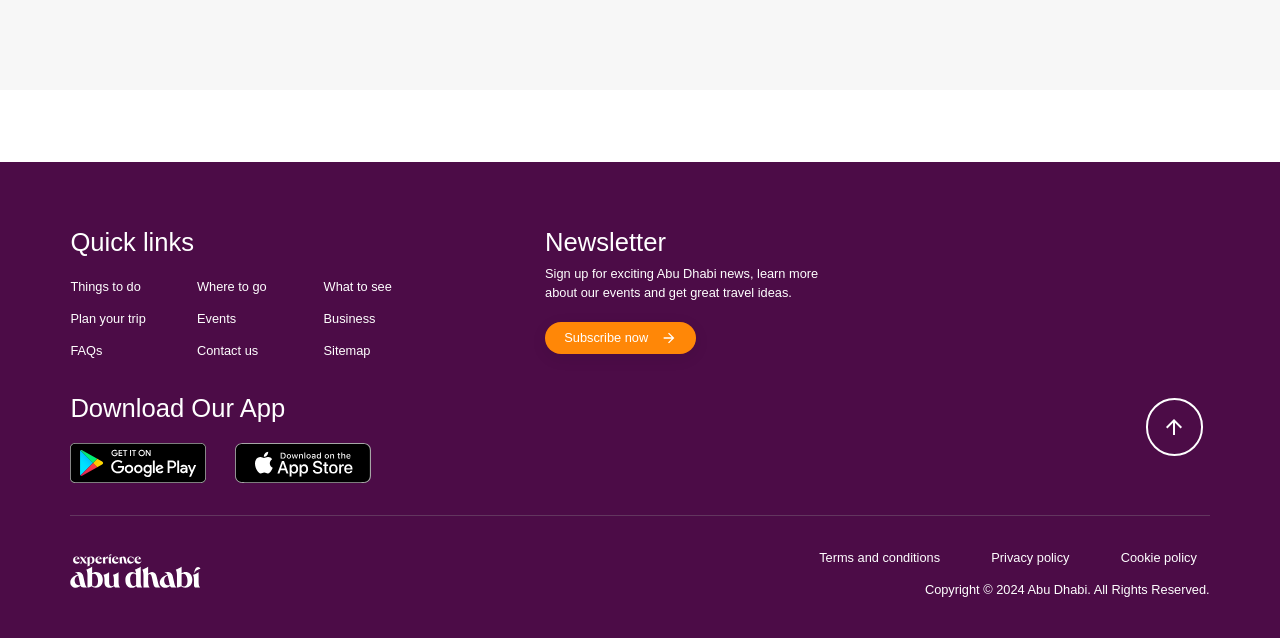Show the bounding box coordinates of the region that should be clicked to follow the instruction: "Click on 'Things to do'."

[0.055, 0.434, 0.11, 0.464]